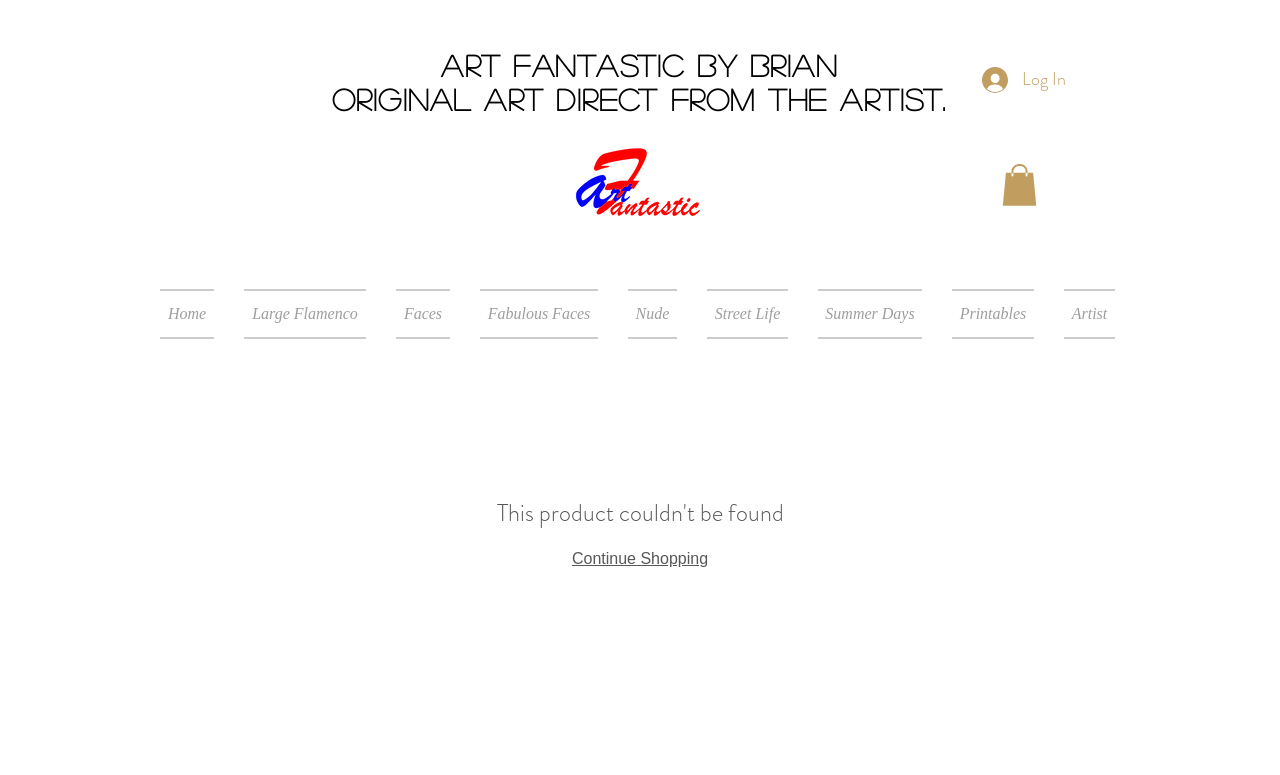Identify the bounding box coordinates of the element that should be clicked to fulfill this task: "View archives from June 2017". The coordinates should be provided as four float numbers between 0 and 1, i.e., [left, top, right, bottom].

None